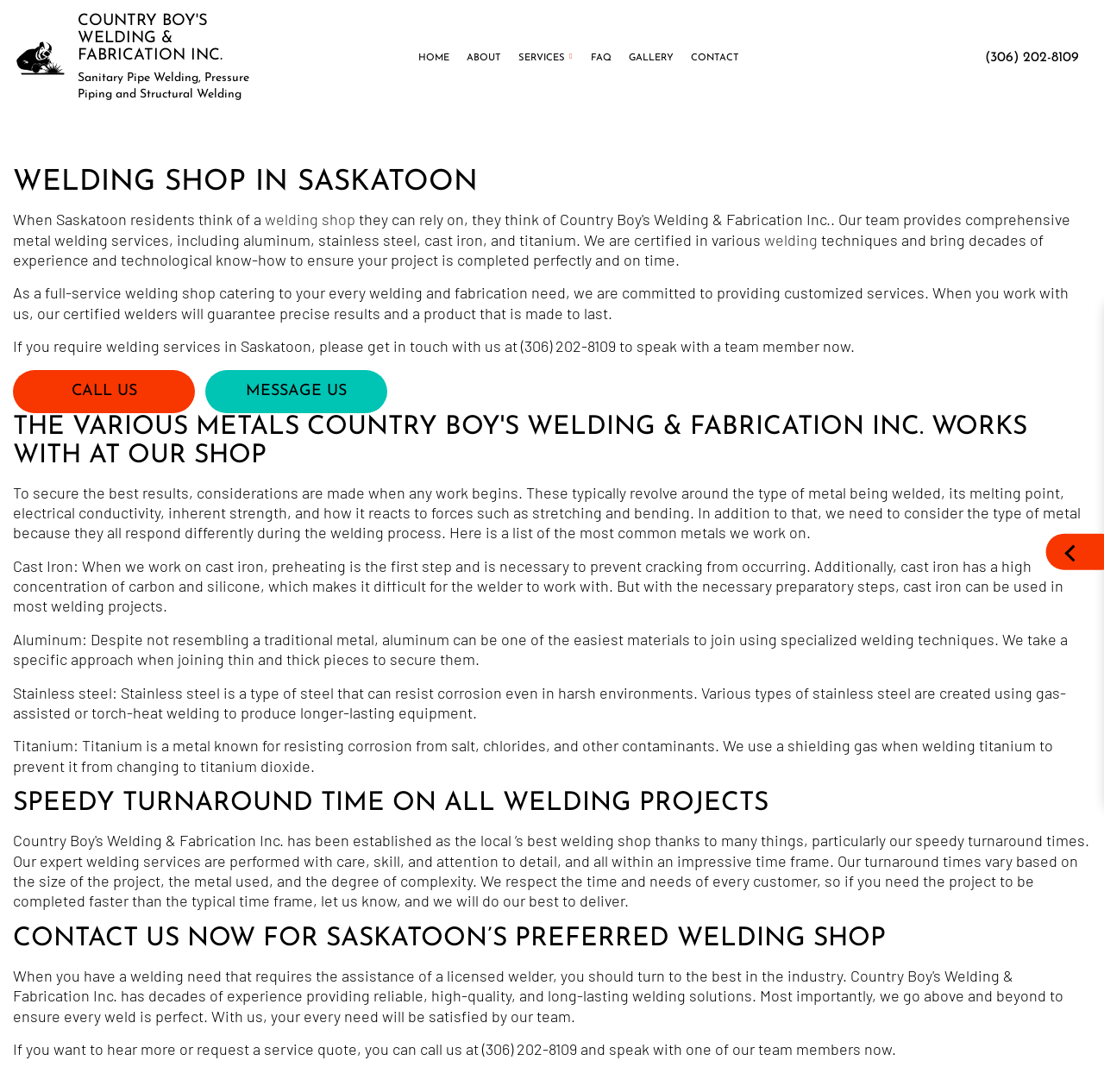Can you identify the bounding box coordinates of the clickable region needed to carry out this instruction: 'Call the welding shop at (306) 202-8109'? The coordinates should be four float numbers within the range of 0 to 1, stated as [left, top, right, bottom].

[0.892, 0.037, 0.985, 0.069]